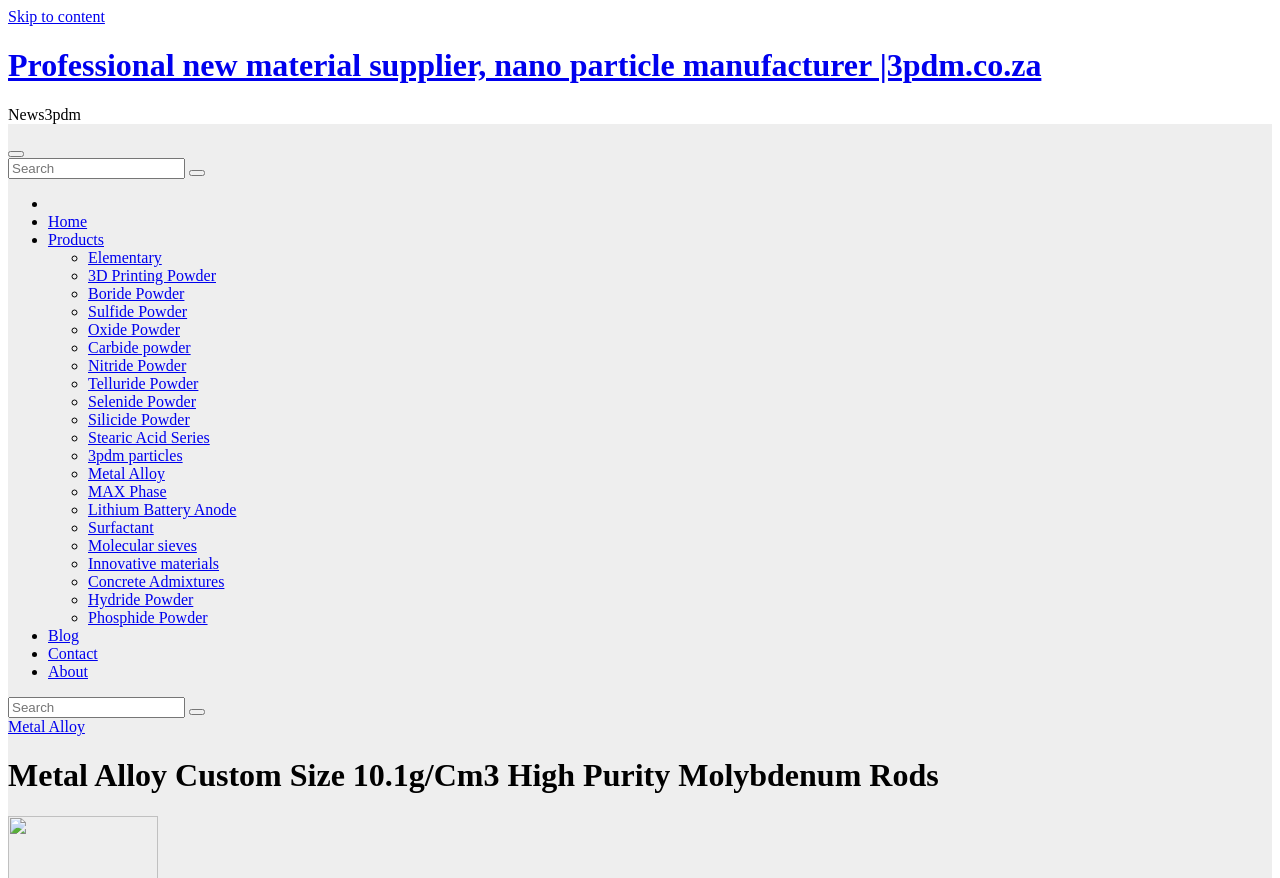Explain the webpage in detail, including its primary components.

This webpage is about a professional new material supplier, nano particle manufacturer, and it appears to be a product page for Metal Alloy Custom Size 10.1g/Cm3 High Purity Molybdenum Rods. 

At the top left corner, there is a link to skip to the content. Next to it, there is a heading with the company name and a link to the homepage. Below the company name, there is a navigation menu with a toggle button. The navigation menu has a search bar and several links to different categories, including Home, Products, and Blog. 

The Products category has a dropdown menu with many subcategories, including Elementary, 3D Printing Powder, Boride Powder, and others. 

On the left side, there are several links to other pages, including Home, Products, Blog, Contact, and About. 

In the main content area, there is a heading that repeats the product name, Metal Alloy Custom Size 10.1g/Cm3 High Purity Molybdenum Rods. Below the heading, there is a brief description of the product, mentioning its high melting points, high thermal conductivity, and low thermal expansion, making it suitable for high-temperature heating elements, electric vacuum systems, and light source parts.